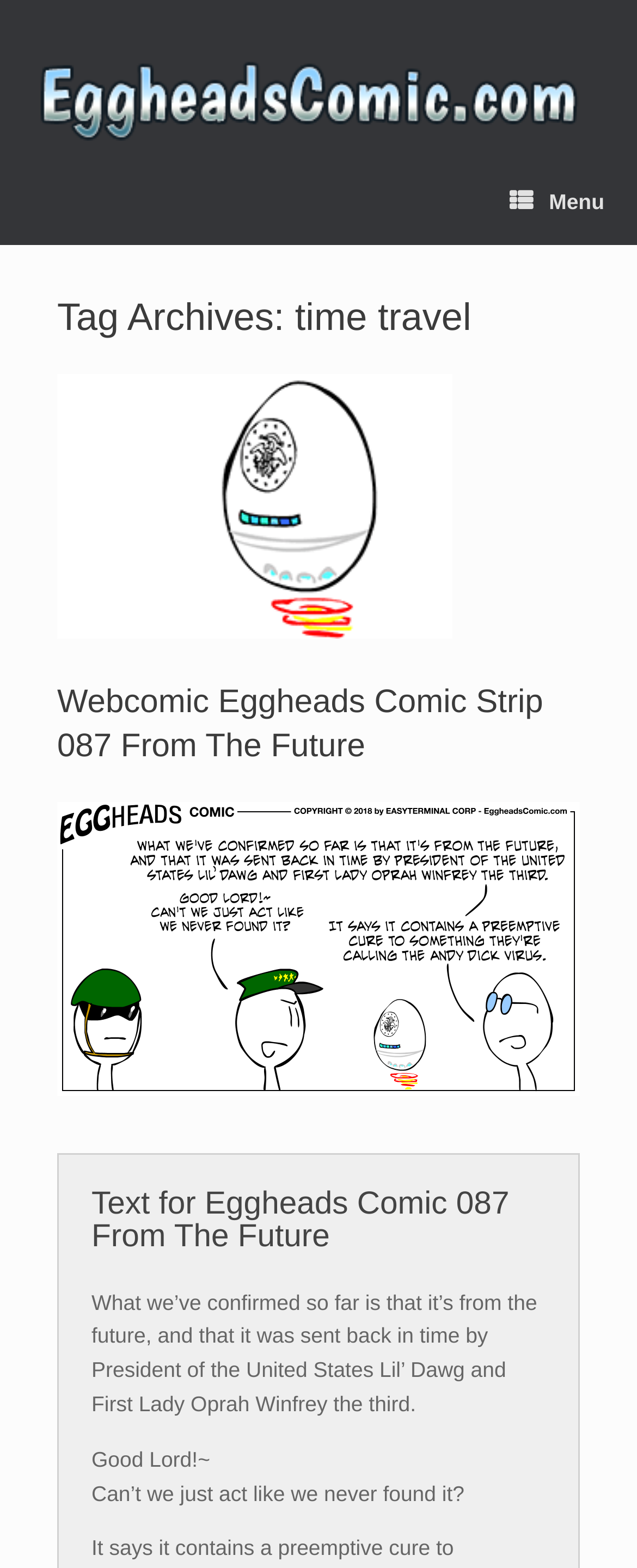Locate the headline of the webpage and generate its content.

Tag Archives: time travel